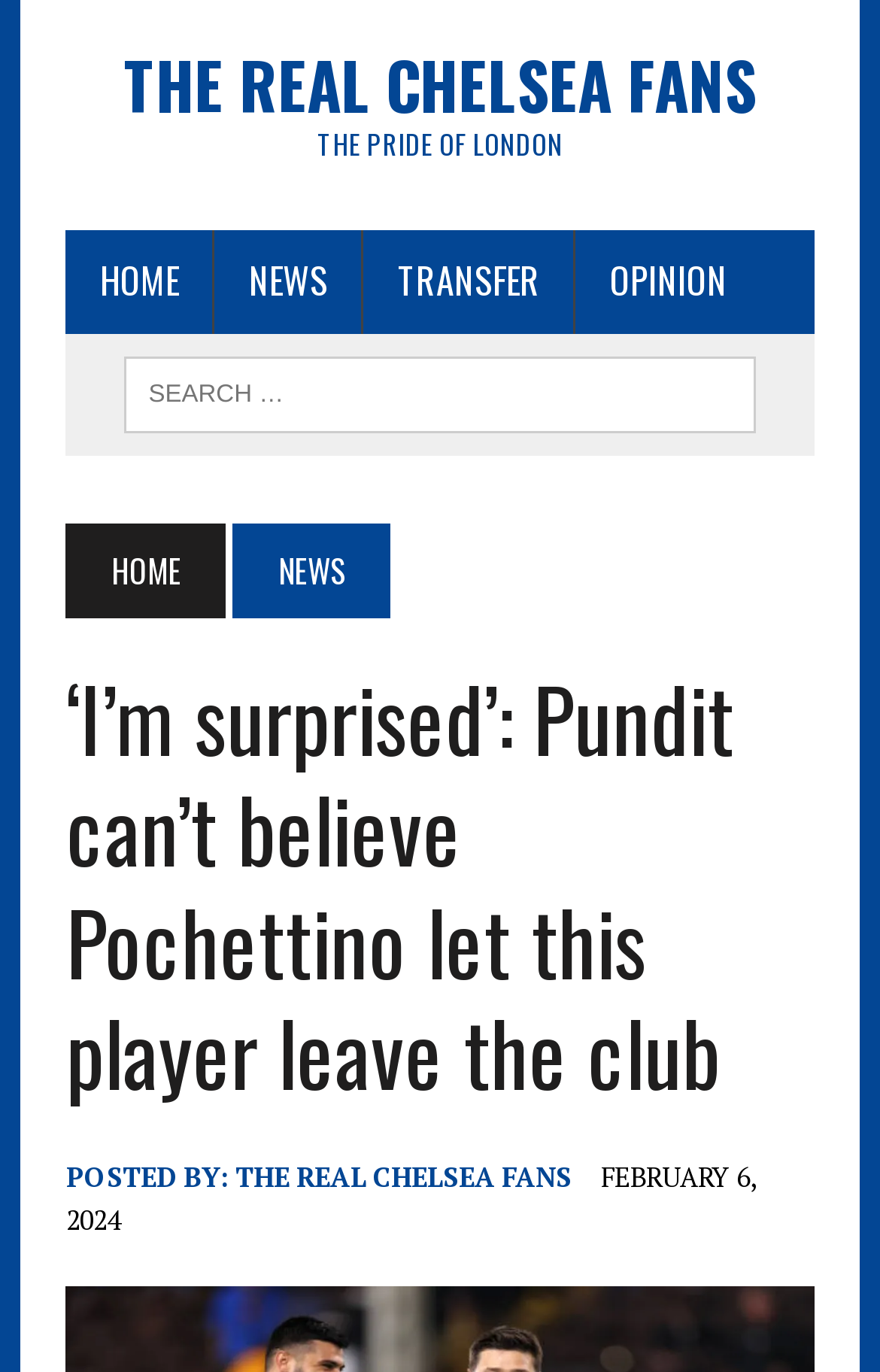What is the name of the website?
Please answer the question with a single word or phrase, referencing the image.

The Real Chelsea Fans